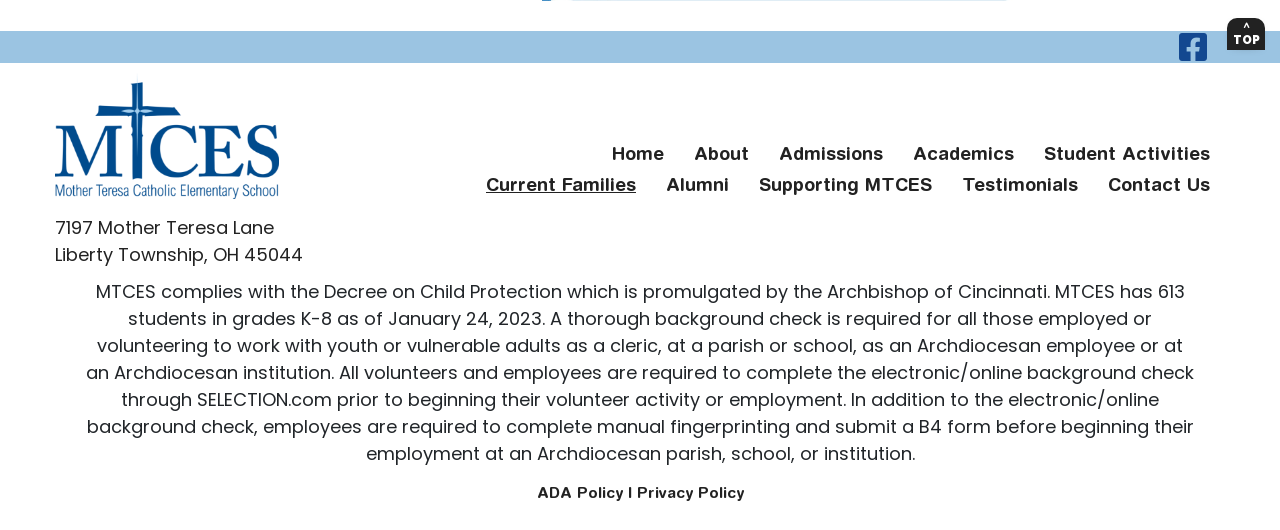Please determine the bounding box coordinates of the section I need to click to accomplish this instruction: "Visit Our Facebook Page".

[0.921, 0.059, 0.943, 0.119]